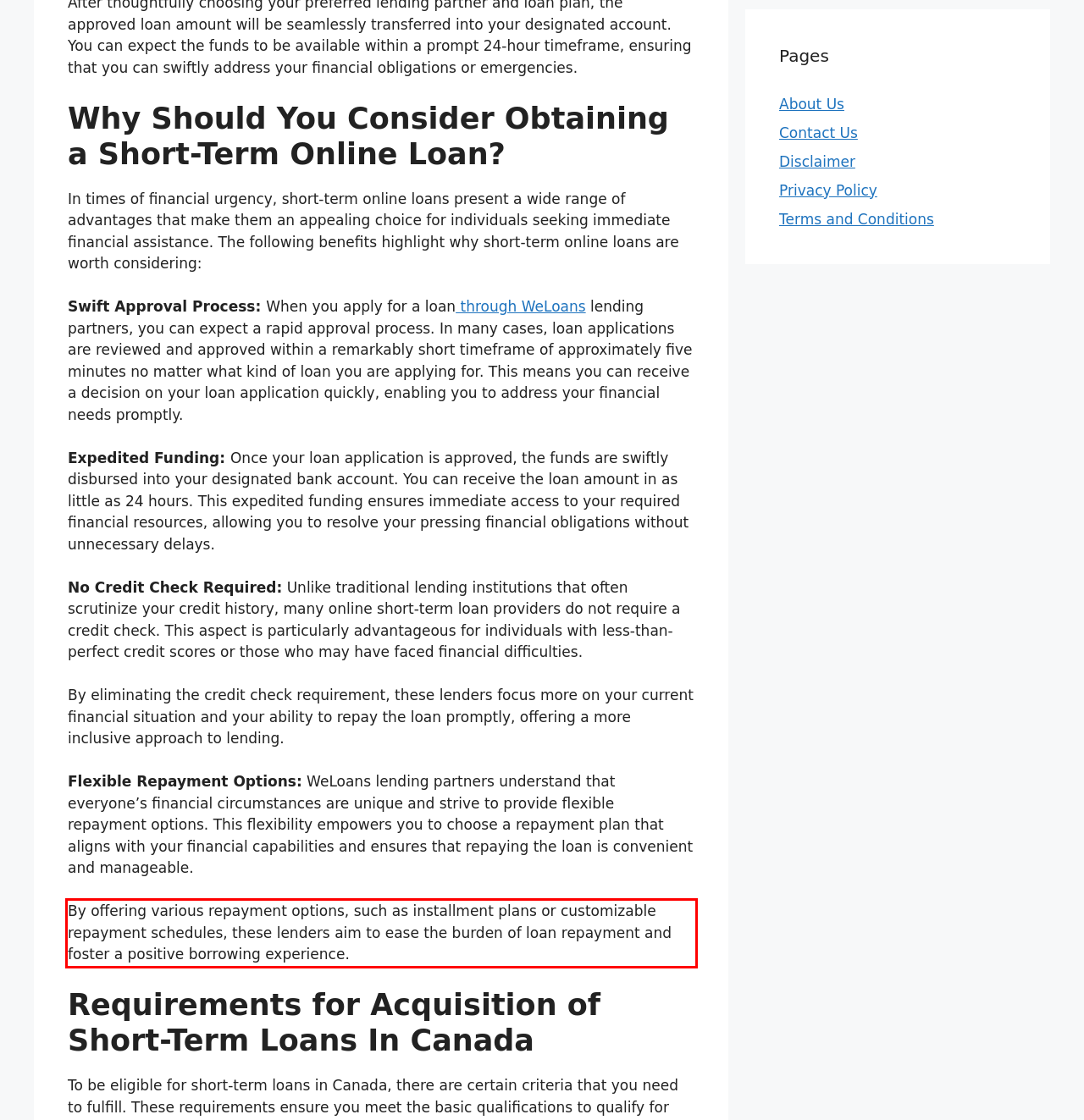You have a screenshot with a red rectangle around a UI element. Recognize and extract the text within this red bounding box using OCR.

By offering various repayment options, such as installment plans or customizable repayment schedules, these lenders aim to ease the burden of loan repayment and foster a positive borrowing experience.